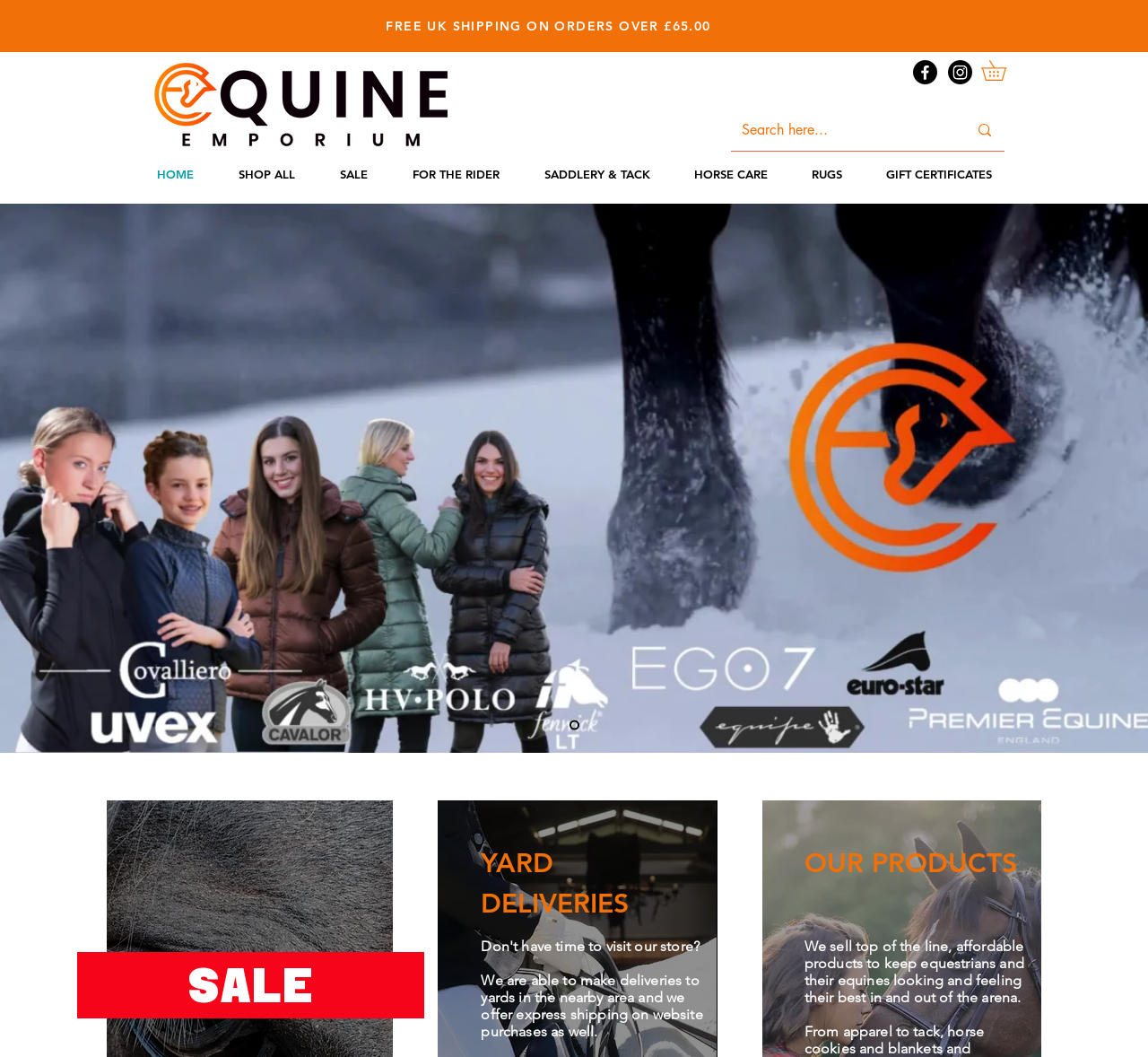Look at the image and give a detailed response to the following question: What is the main category of products under 'FOR THE RIDER'?

Although the webpage does not explicitly state the main category of products under 'FOR THE RIDER', it can be inferred that it is related to rider fashion or clothing, as it is categorized alongside other equestrian-related products such as saddlery and tack, horse care, and rugs.